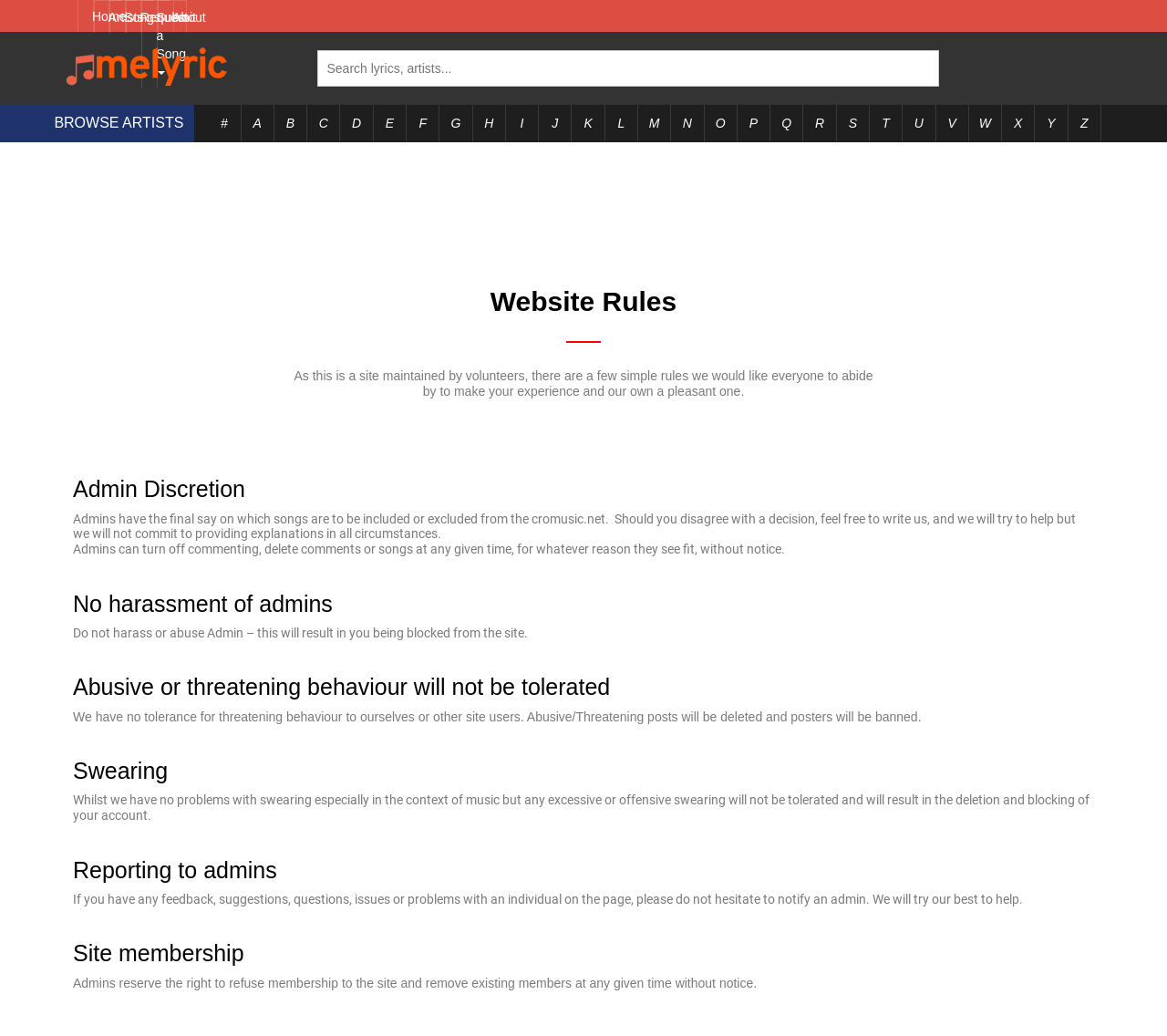Can admins remove users from the website?
Please provide a comprehensive and detailed answer to the question.

The website rules state that admins reserve the right to refuse membership to the site and remove existing members at any given time without notice. This implies that admins have the authority to remove users from the website if they deem it necessary.